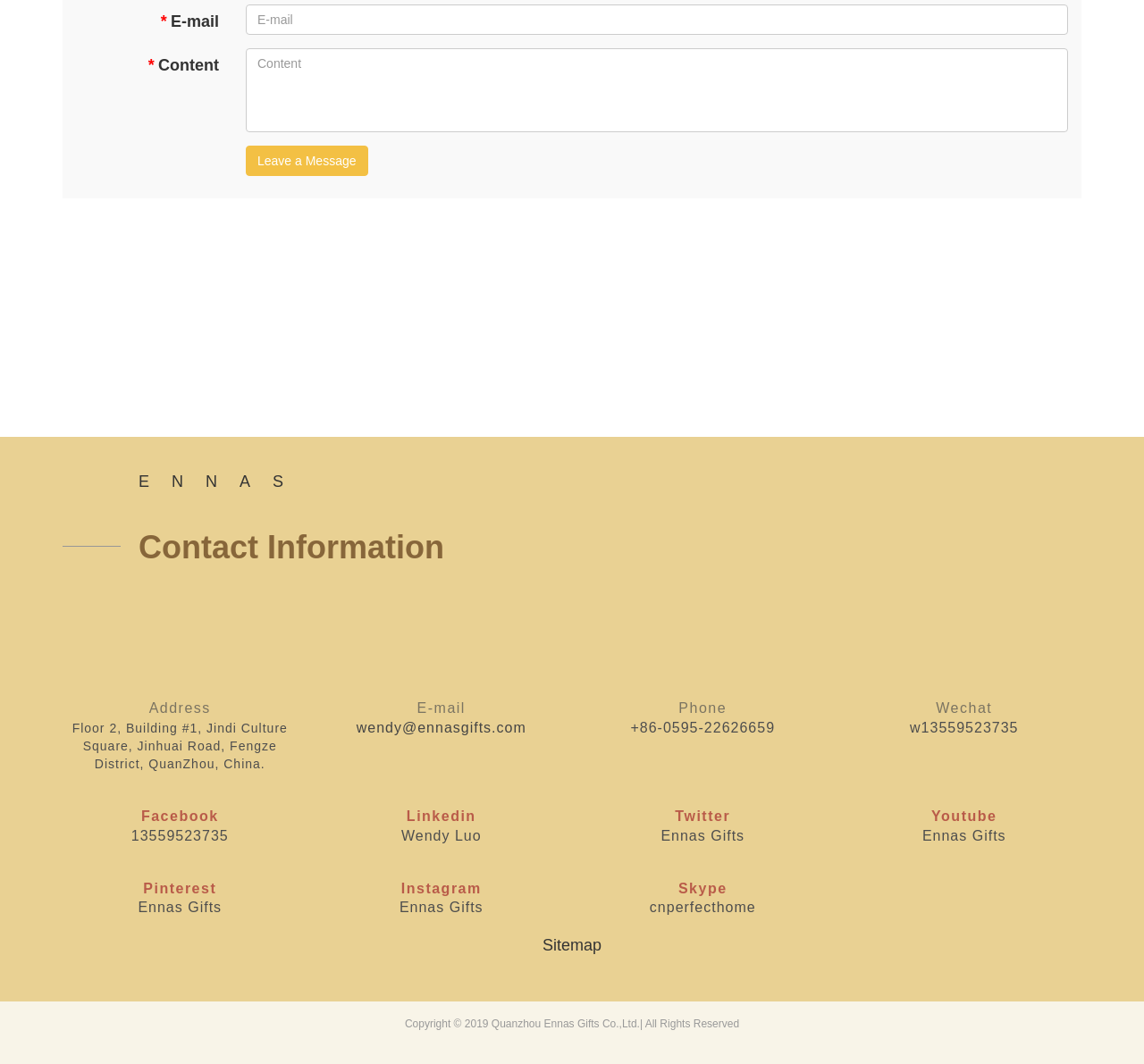Please provide a detailed answer to the question below based on the screenshot: 
What is the email address of Wendy Luo?

The email address of Wendy Luo can be found in the contact information section, where it is written as a link 'wendy@ennasgifts.com'.